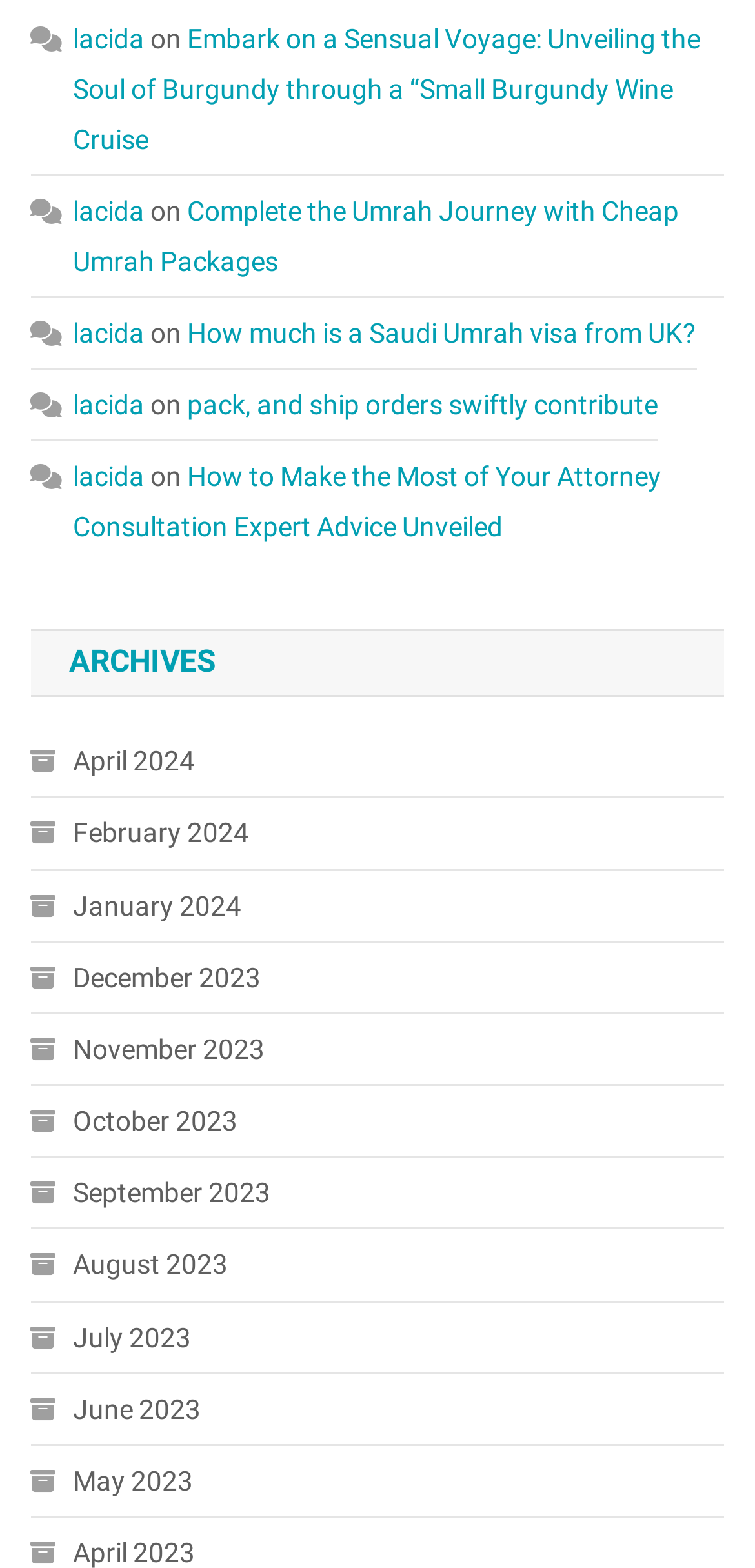How many archive links are available?
Please respond to the question with a detailed and well-explained answer.

I counted the number of link elements under the 'ARCHIVES' heading element, which are 12. Each link element has a date in the format ' Month Year'.